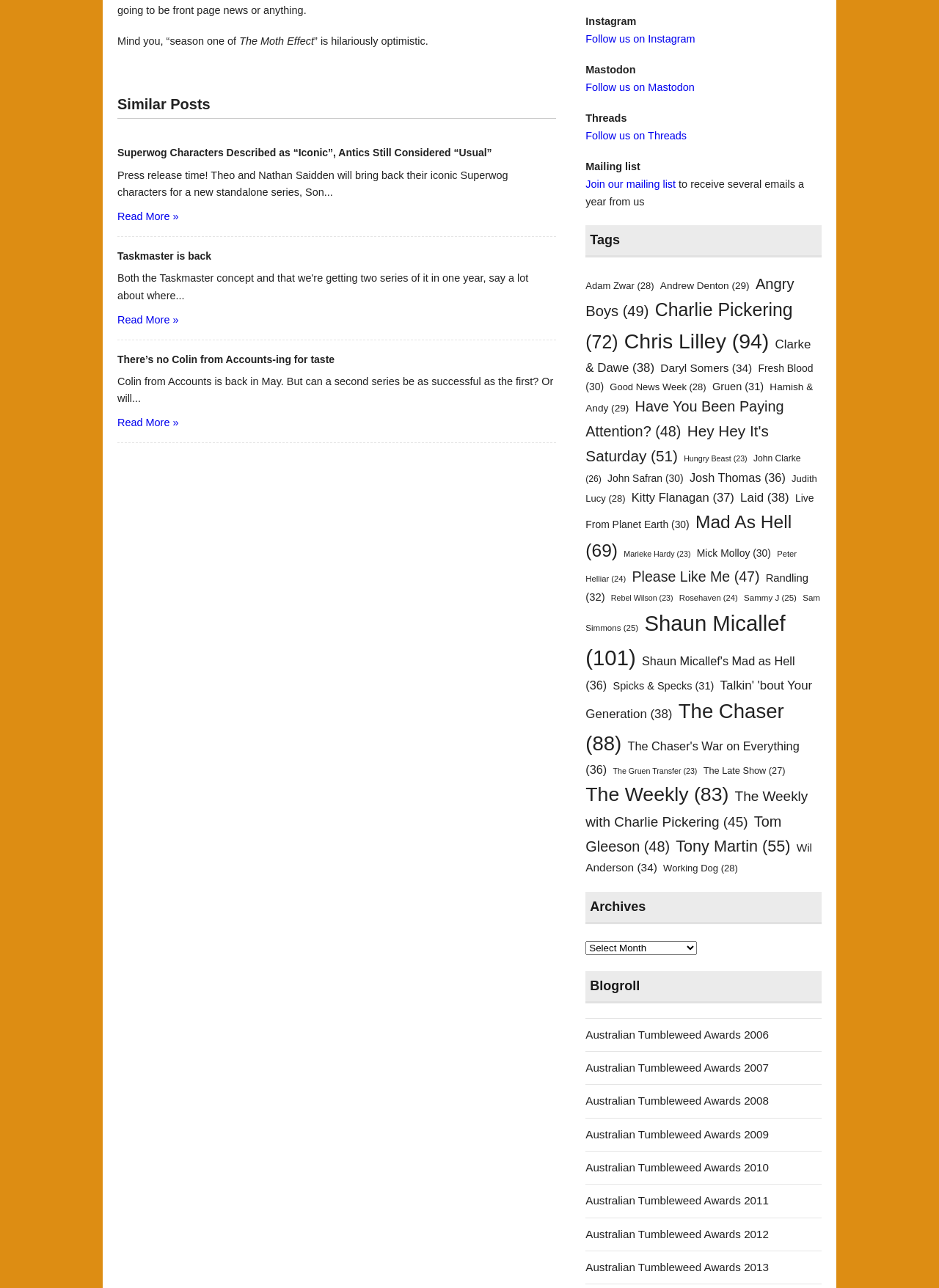What is the name of the second post?
By examining the image, provide a one-word or phrase answer.

Taskmaster is back